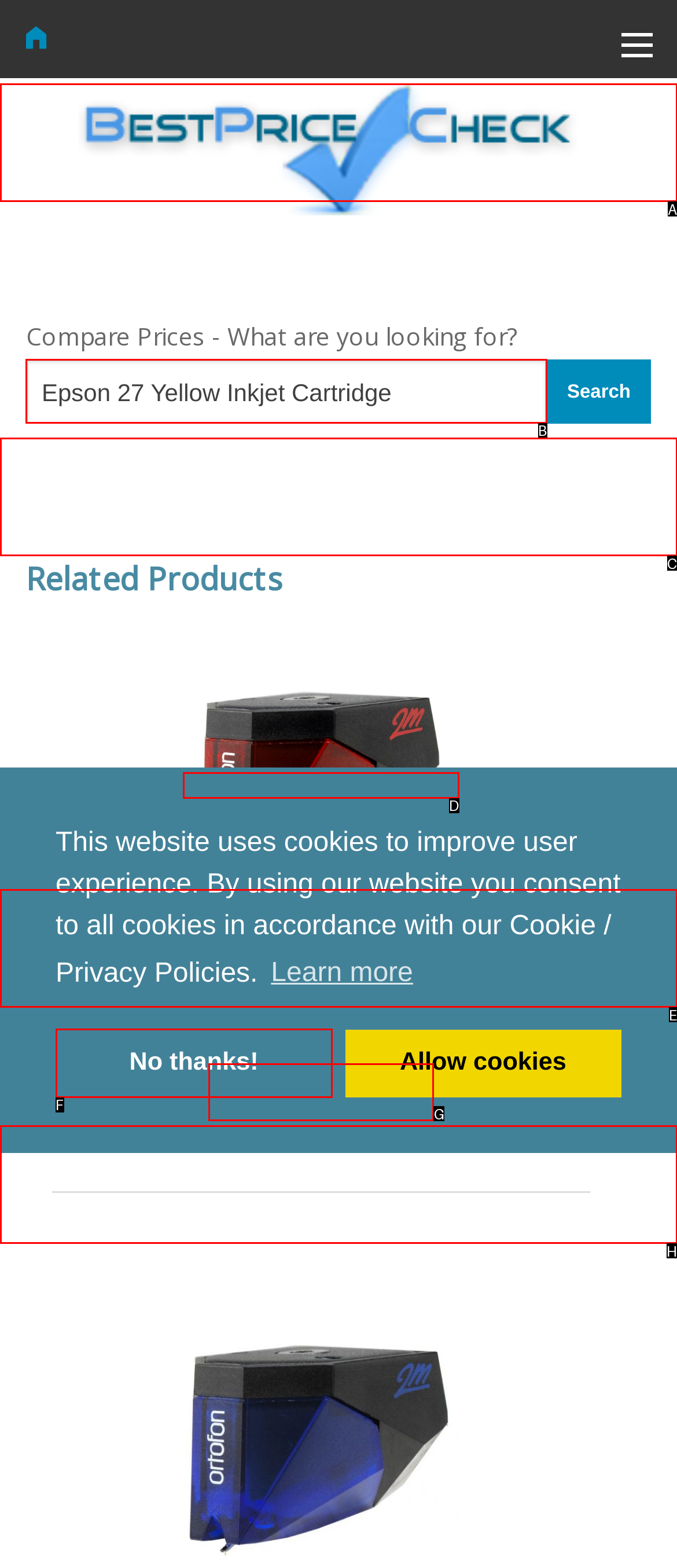Which lettered option should be clicked to perform the following task: Search for a product
Respond with the letter of the appropriate option.

B